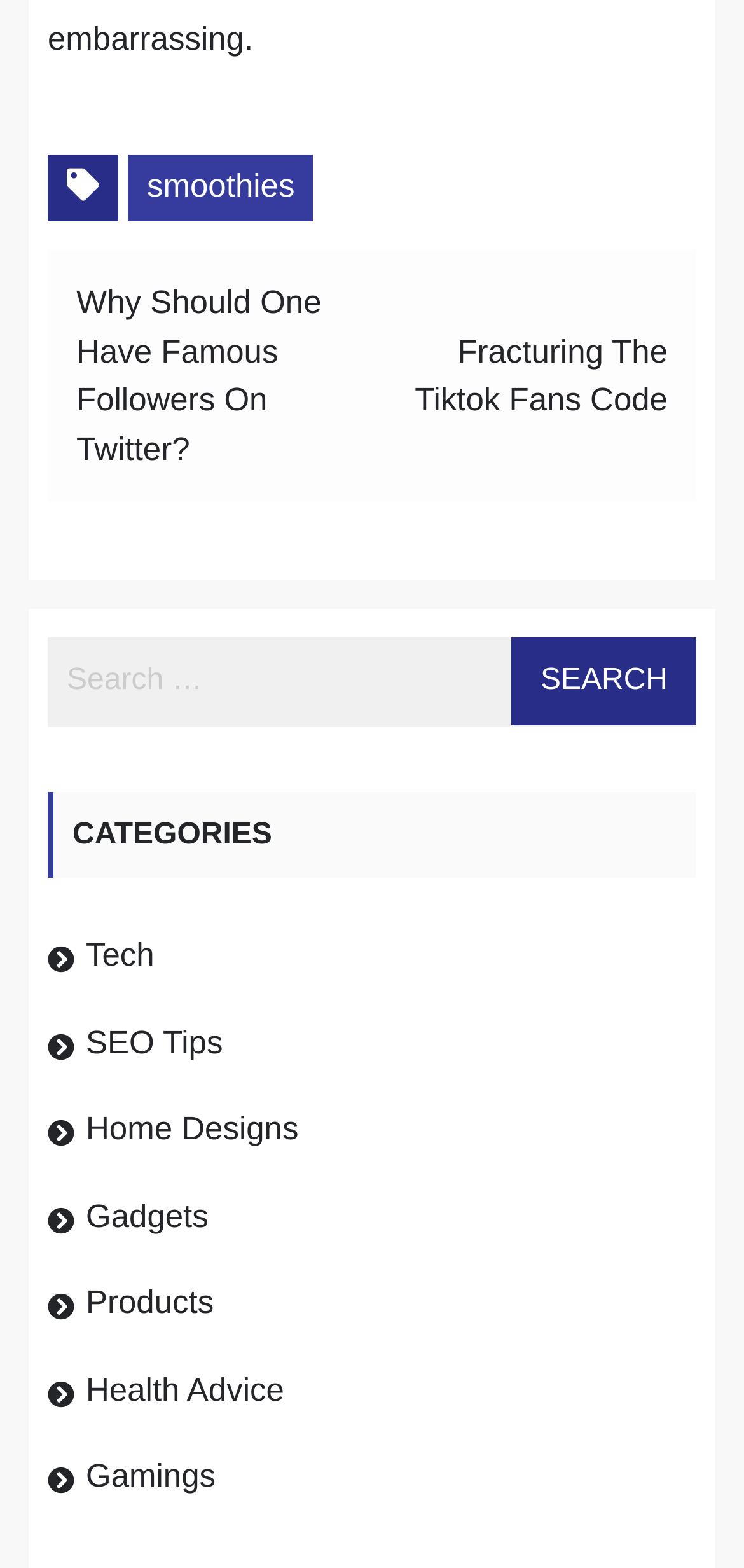Is there a search function?
Ensure your answer is thorough and detailed.

I found a search box and a 'Search' button, which indicates that there is a search function on this webpage.